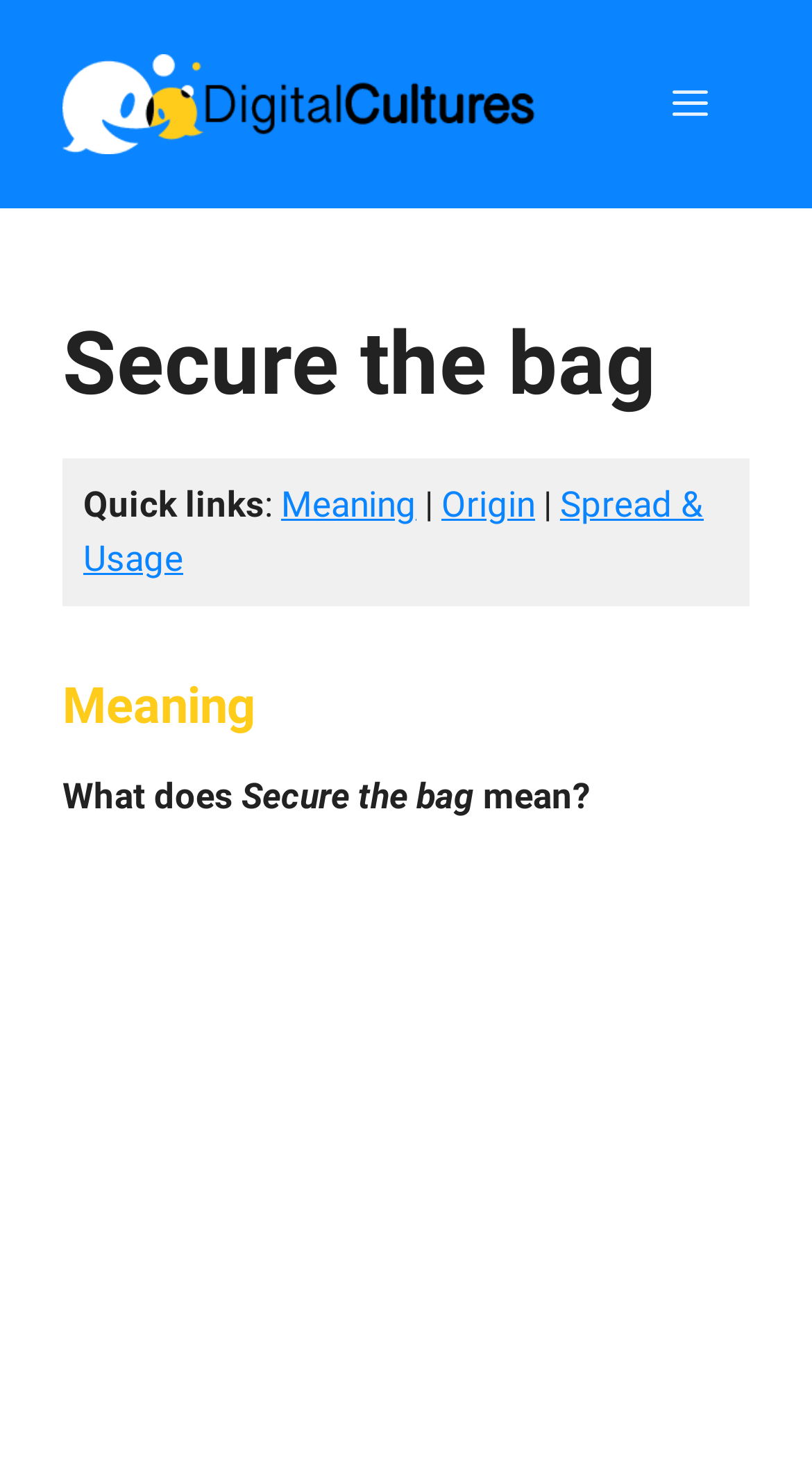Provide the bounding box coordinates of the UI element that matches the description: "Bathroom World".

None